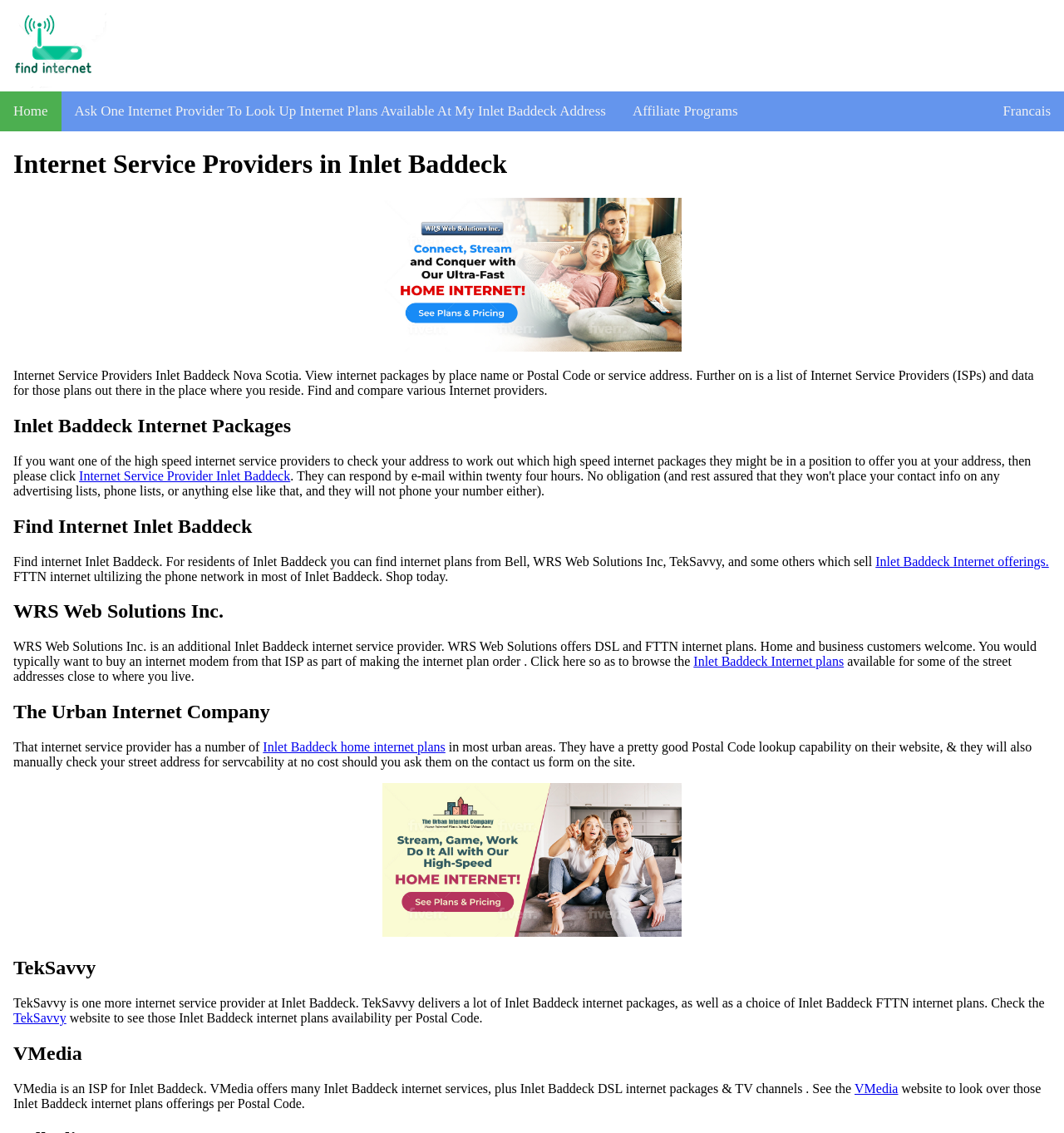Pinpoint the bounding box coordinates of the clickable area necessary to execute the following instruction: "Find internet plans in my area". The coordinates should be given as four float numbers between 0 and 1, namely [left, top, right, bottom].

[0.057, 0.081, 0.582, 0.116]